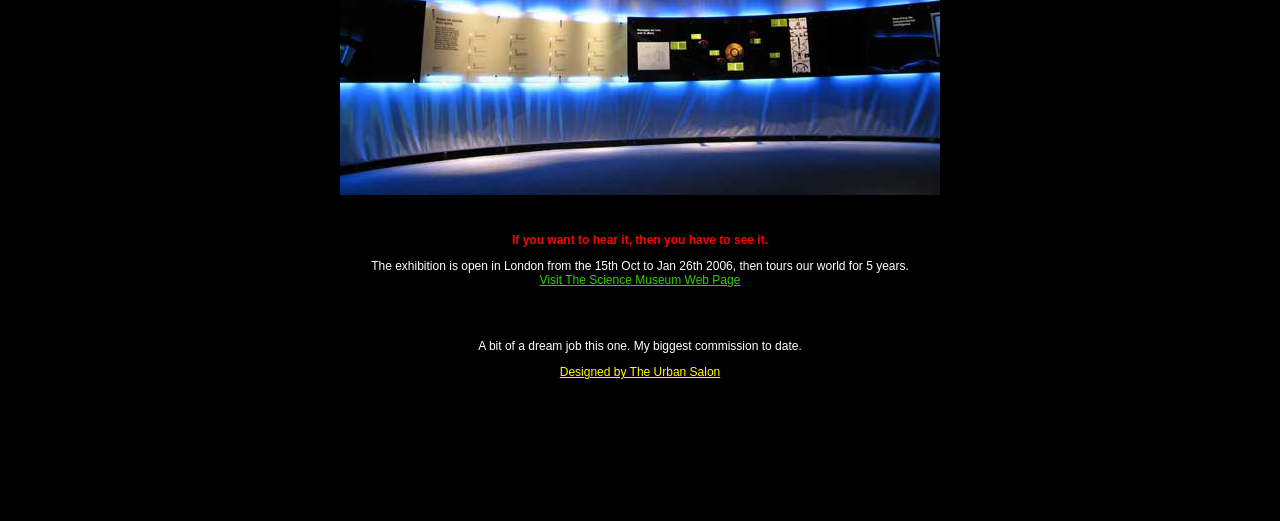Who designed the exhibition?
Could you answer the question in a detailed manner, providing as much information as possible?

I found the link 'Designed by The Urban Salon' which credits the design of the exhibition to The Urban Salon.